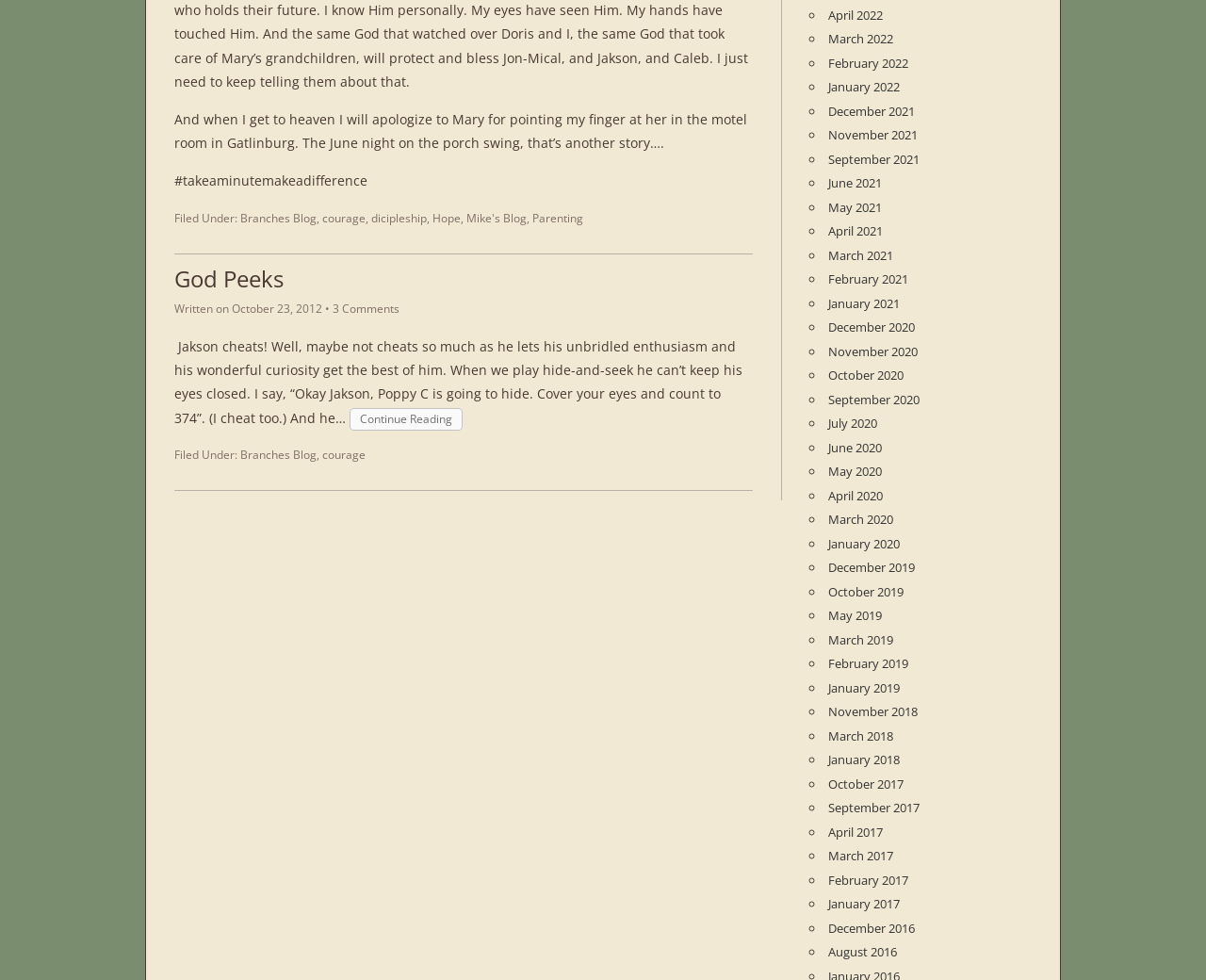What is the category of the article 'God Peeks'?
Provide a comprehensive and detailed answer to the question.

I found the category of the article by looking at the footer section of the webpage, where it says 'Filed Under: Branches Blog'.